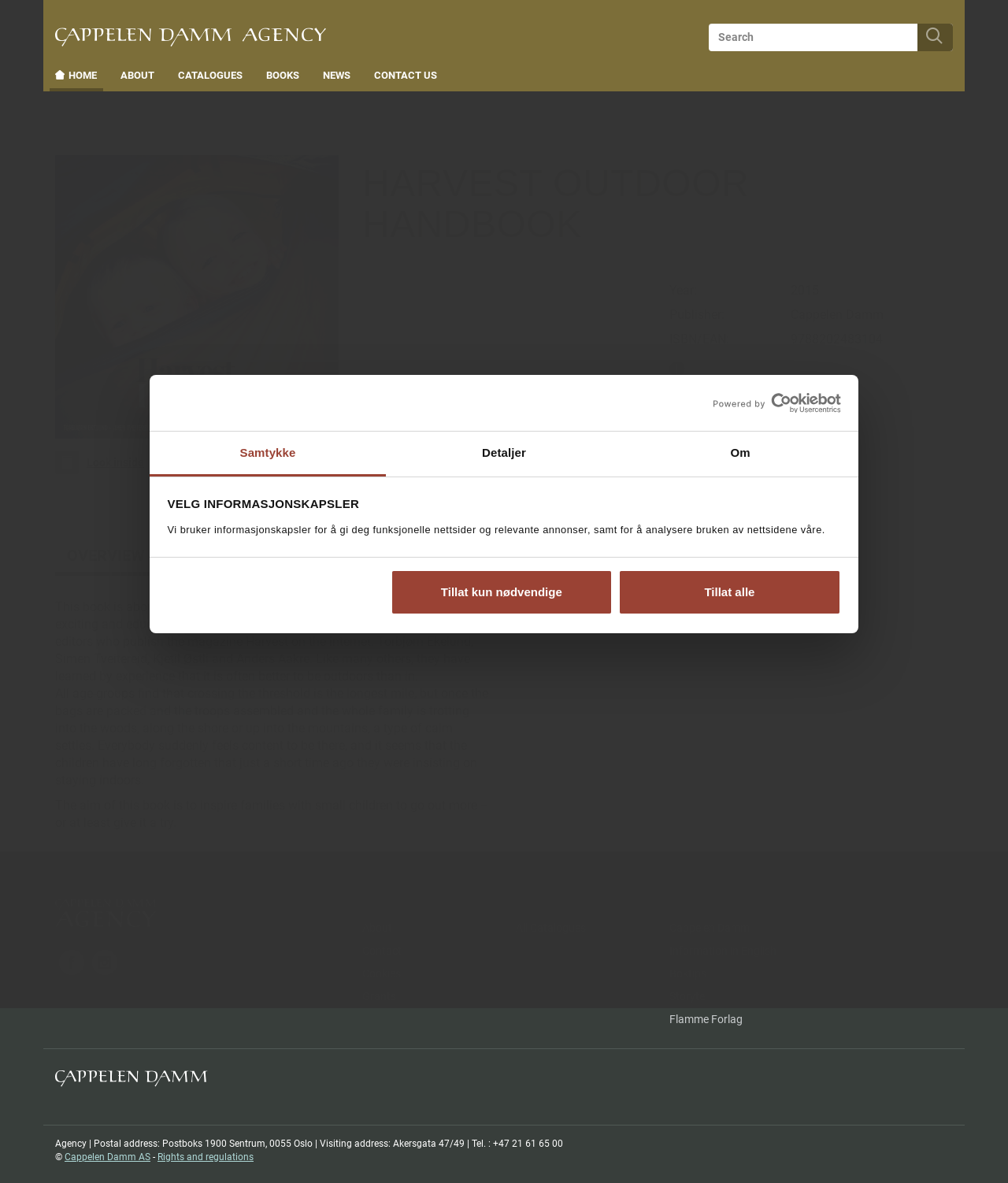Specify the bounding box coordinates of the area that needs to be clicked to achieve the following instruction: "Search for a book".

[0.703, 0.02, 0.945, 0.043]